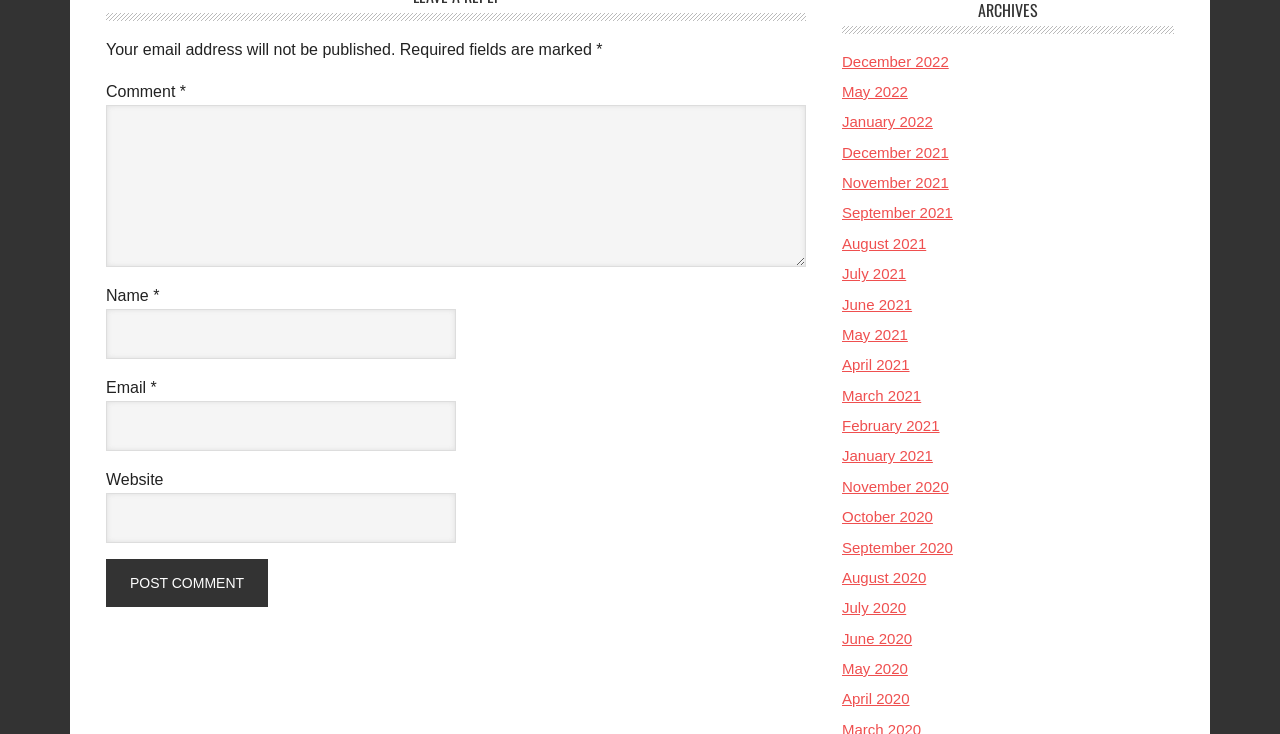Please reply to the following question with a single word or a short phrase:
What is the function of the 'Post Comment' button?

To submit a comment